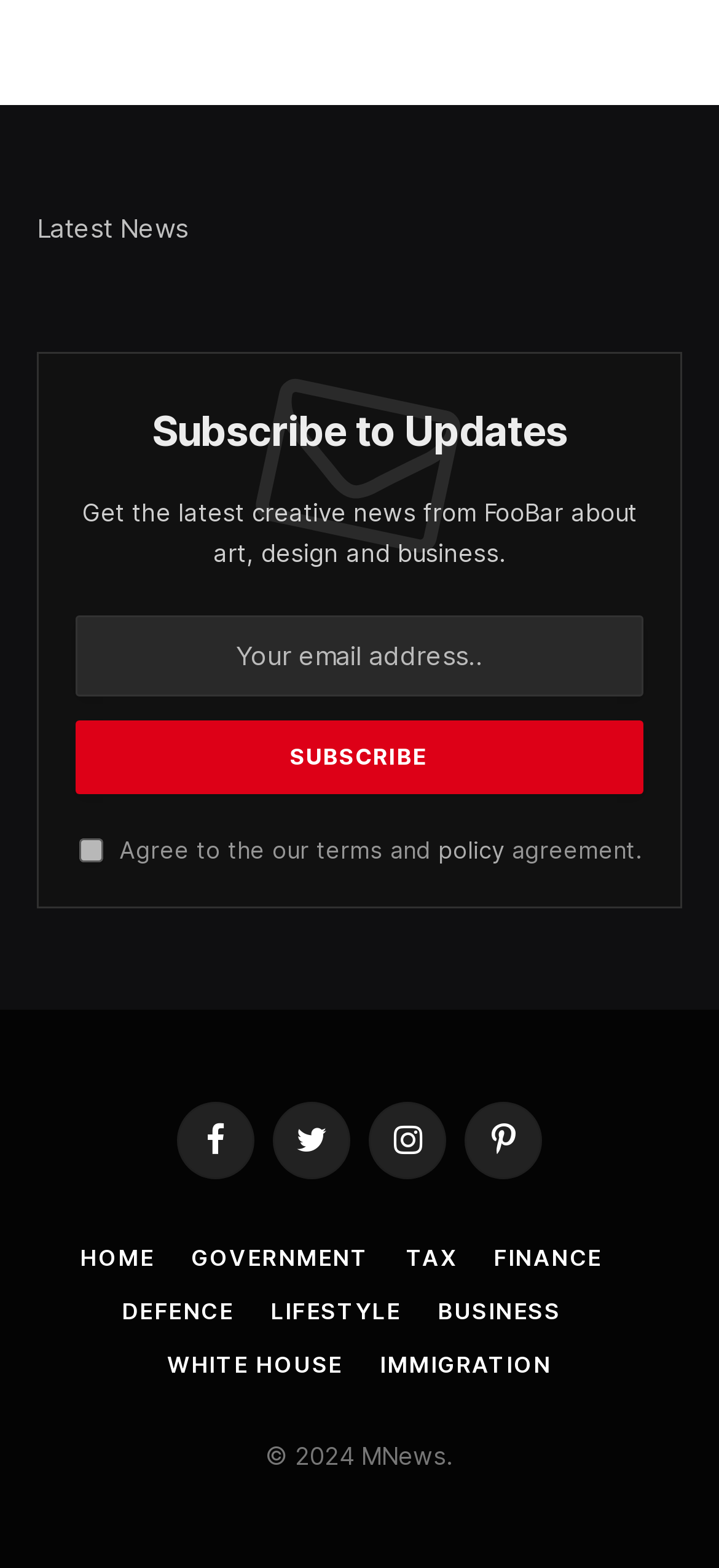What is the copyright year of MNews?
Look at the image and answer the question with a single word or phrase.

2024